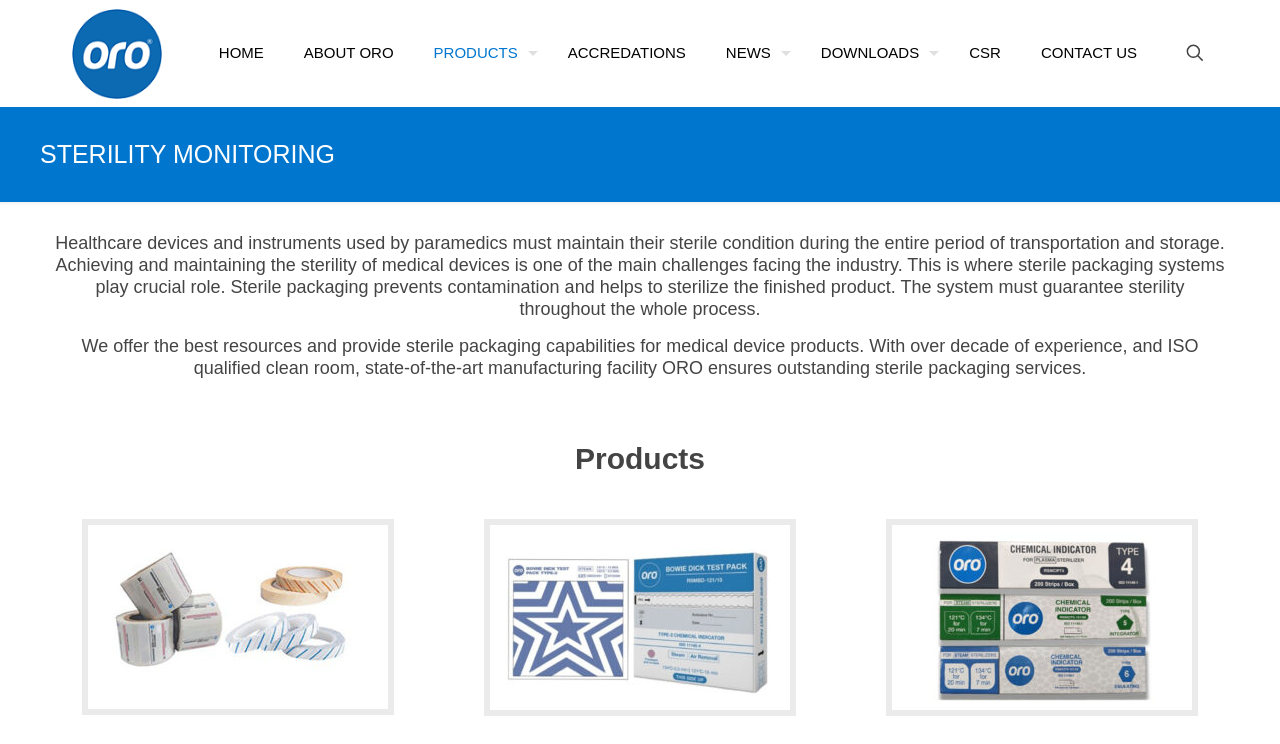Locate the bounding box coordinates of the UI element described by: "ABOUT ORO". The bounding box coordinates should consist of four float numbers between 0 and 1, i.e., [left, top, right, bottom].

[0.222, 0.0, 0.323, 0.142]